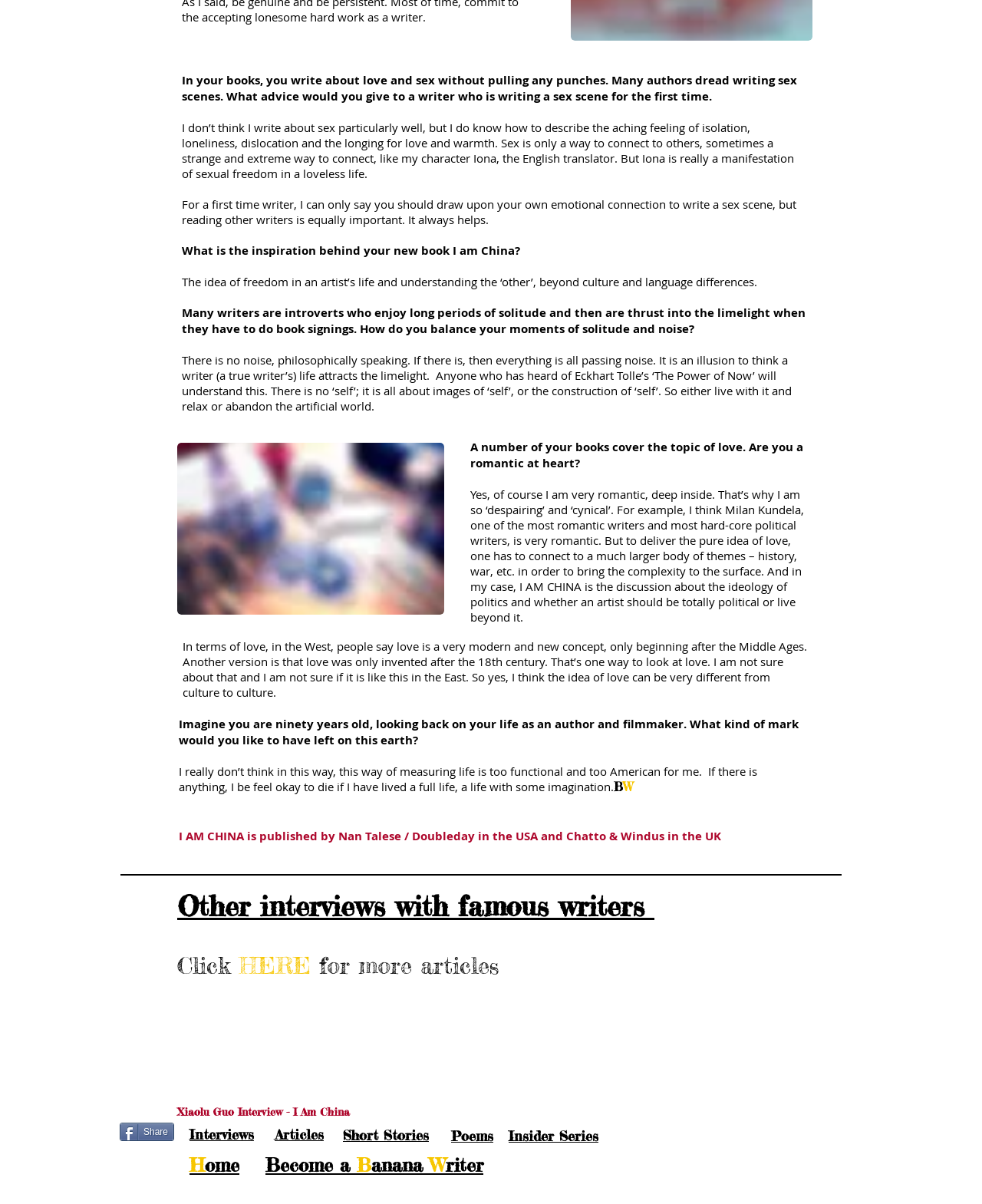What other sections are available on the website?
We need a detailed and meticulous answer to the question.

The website has several sections, including Interviews, Articles, Short Stories, Poems, and Insider Series, which are listed at the bottom of the page as separate headings with links.